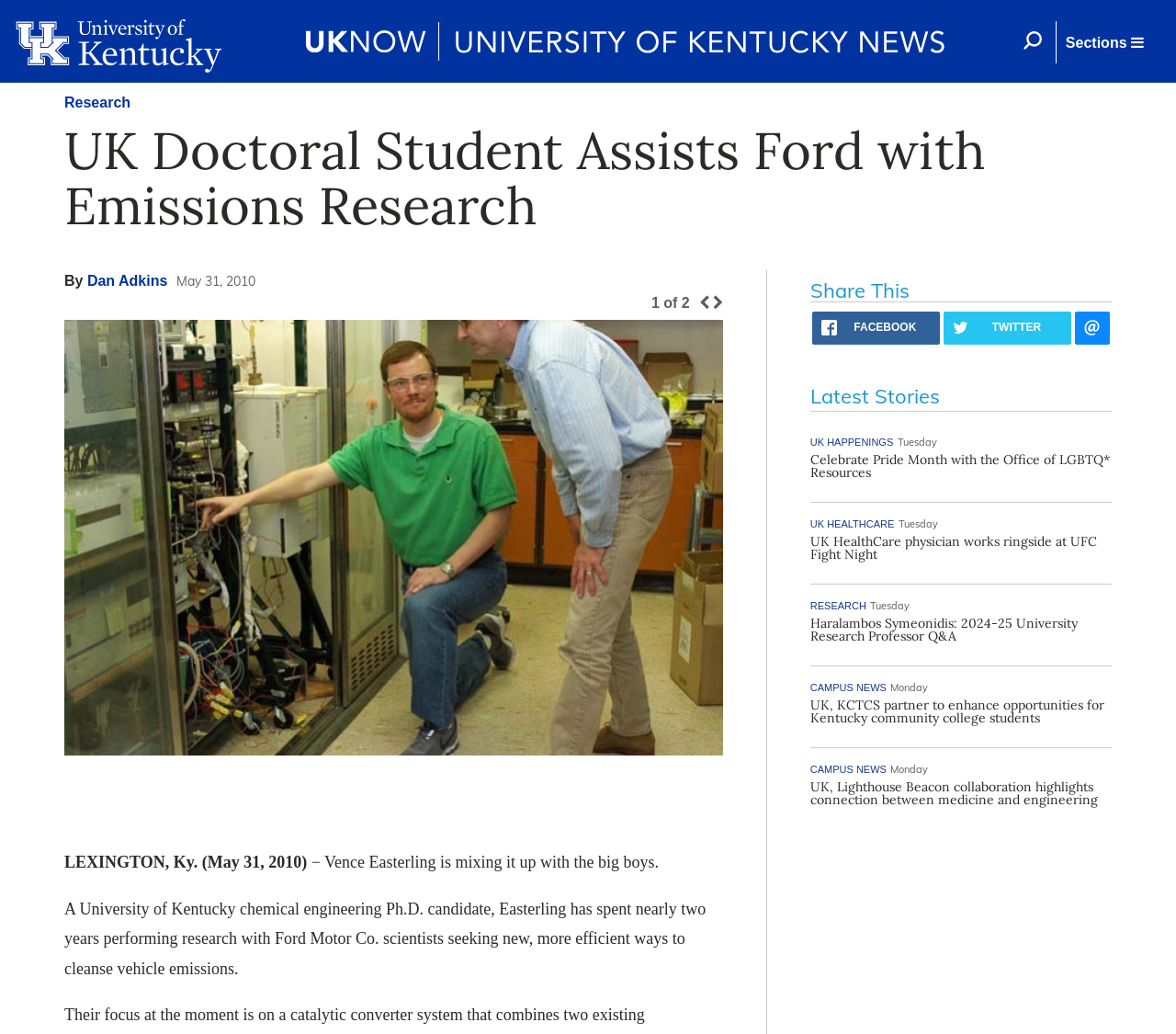Extract the primary header of the webpage and generate its text.

UK Doctoral Student Assists Ford with Emissions Research